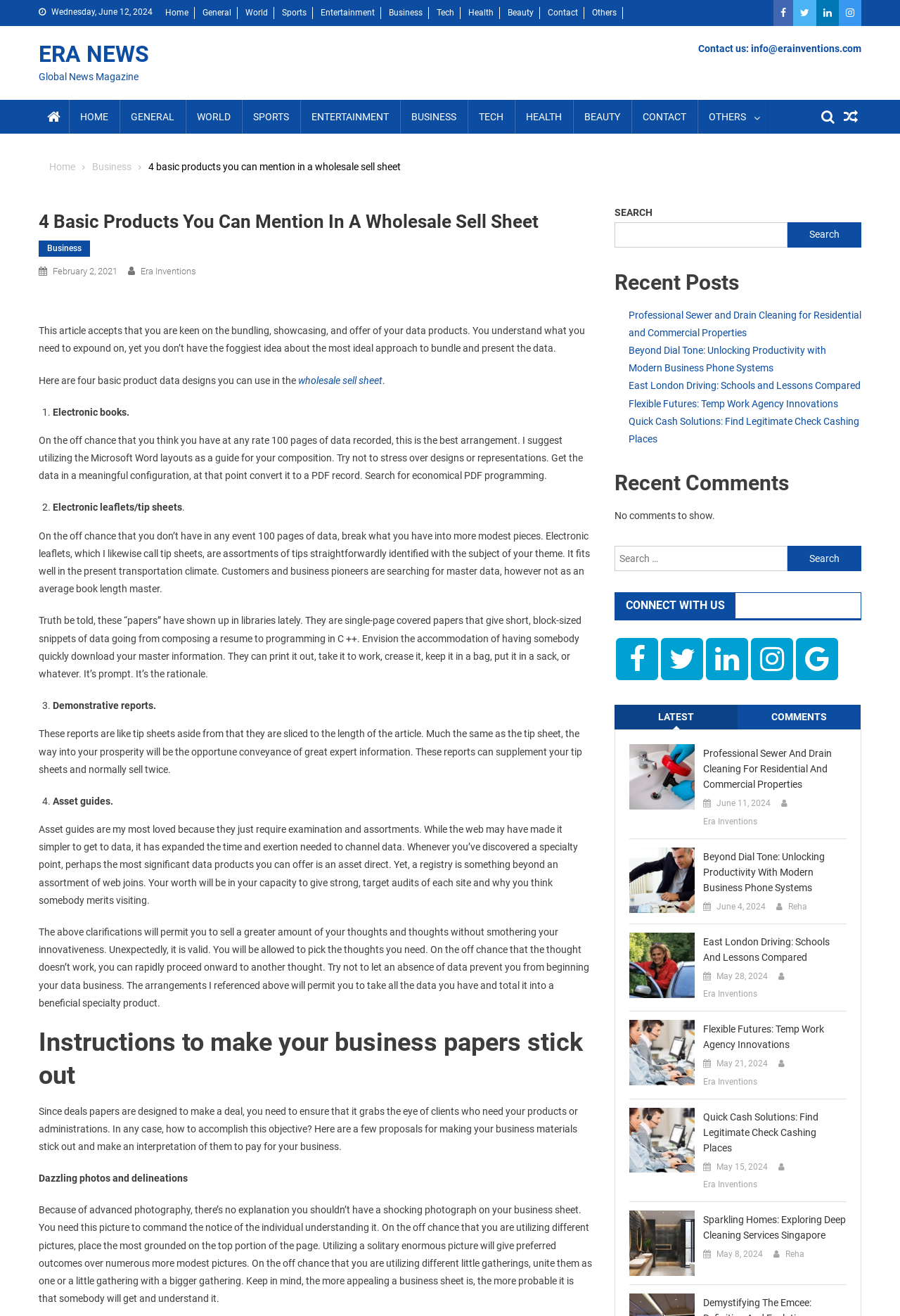Using the given description, provide the bounding box coordinates formatted as (top-left x, top-left y, bottom-right x, bottom-right y), with all values being floating point numbers between 0 and 1. Description: Era Inventions

[0.781, 0.816, 0.841, 0.828]